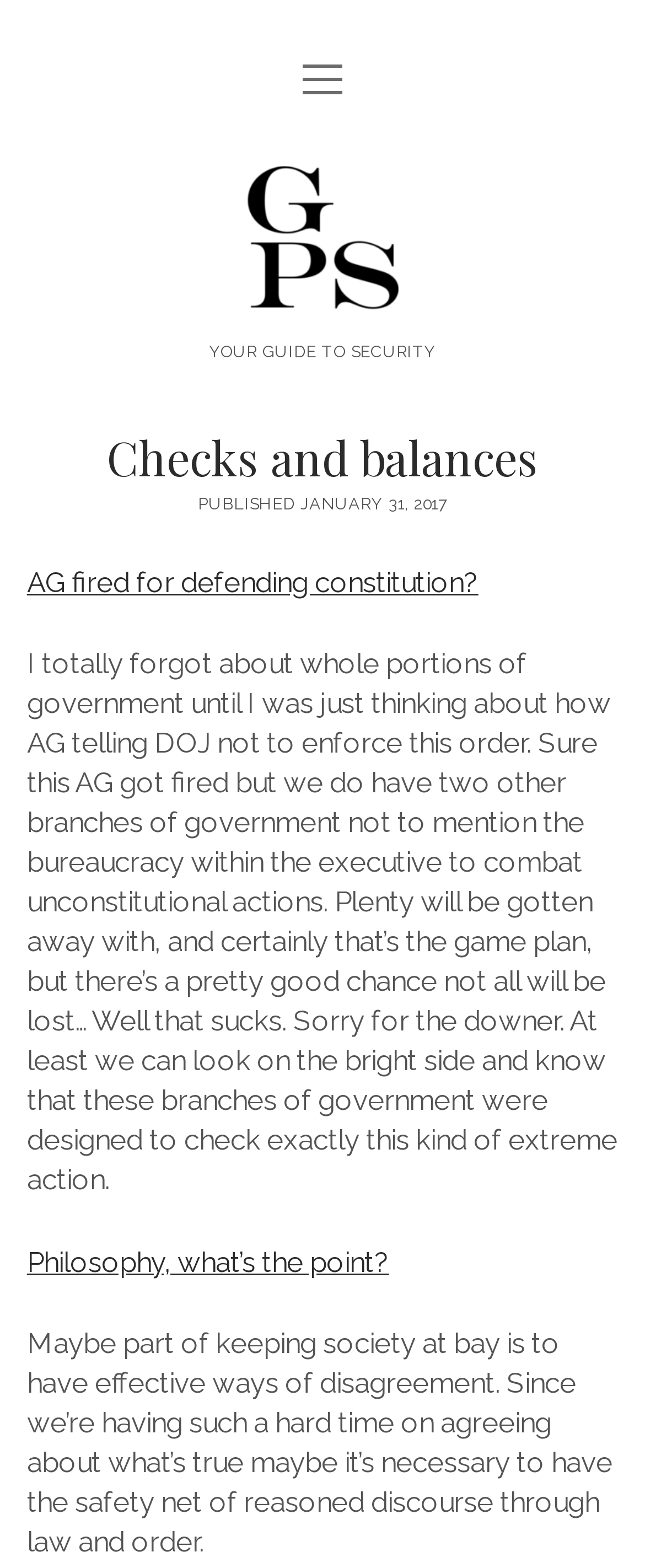Identify the bounding box coordinates of the region I need to click to complete this instruction: "Click on the HOME link".

[0.42, 0.041, 0.575, 0.079]